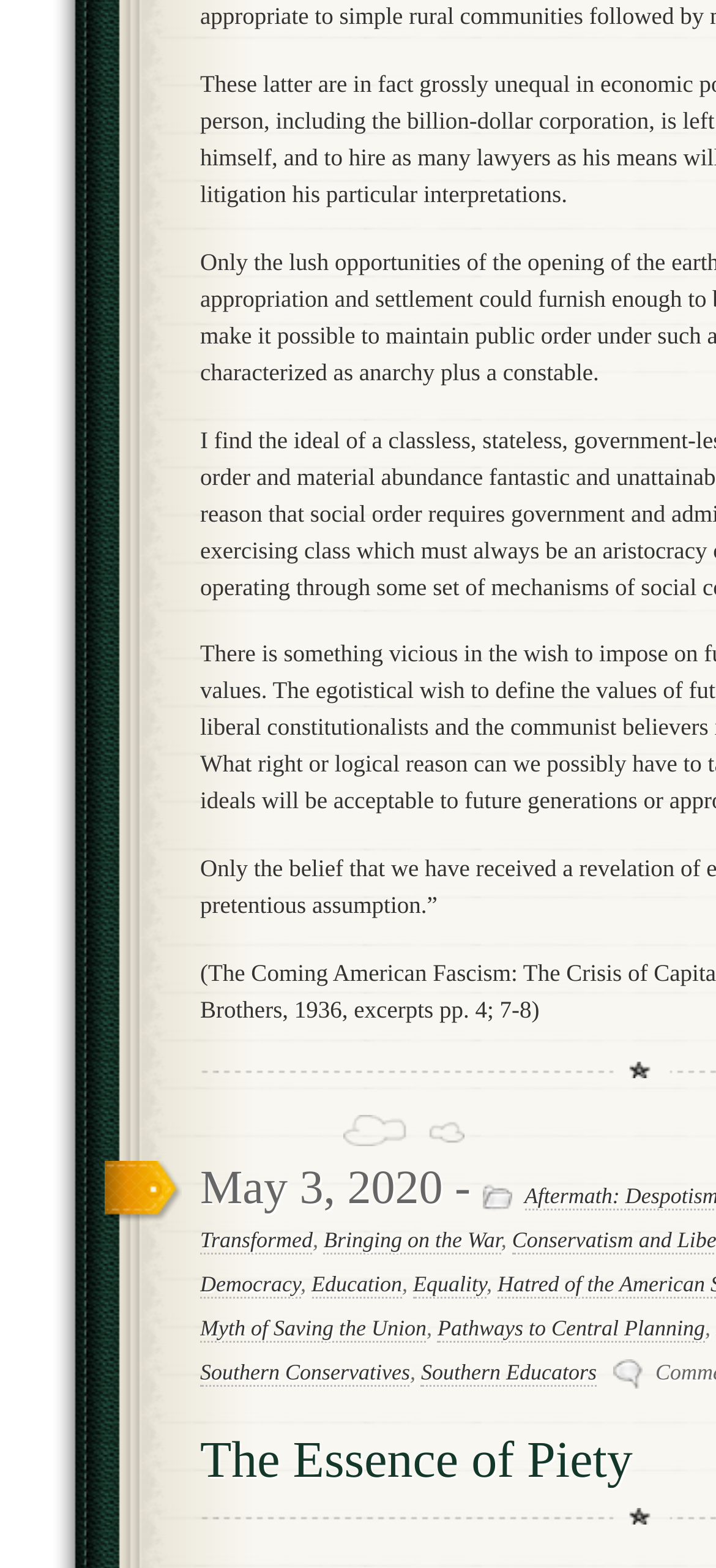How many commas are on this webpage?
Using the image as a reference, answer the question with a short word or phrase.

4